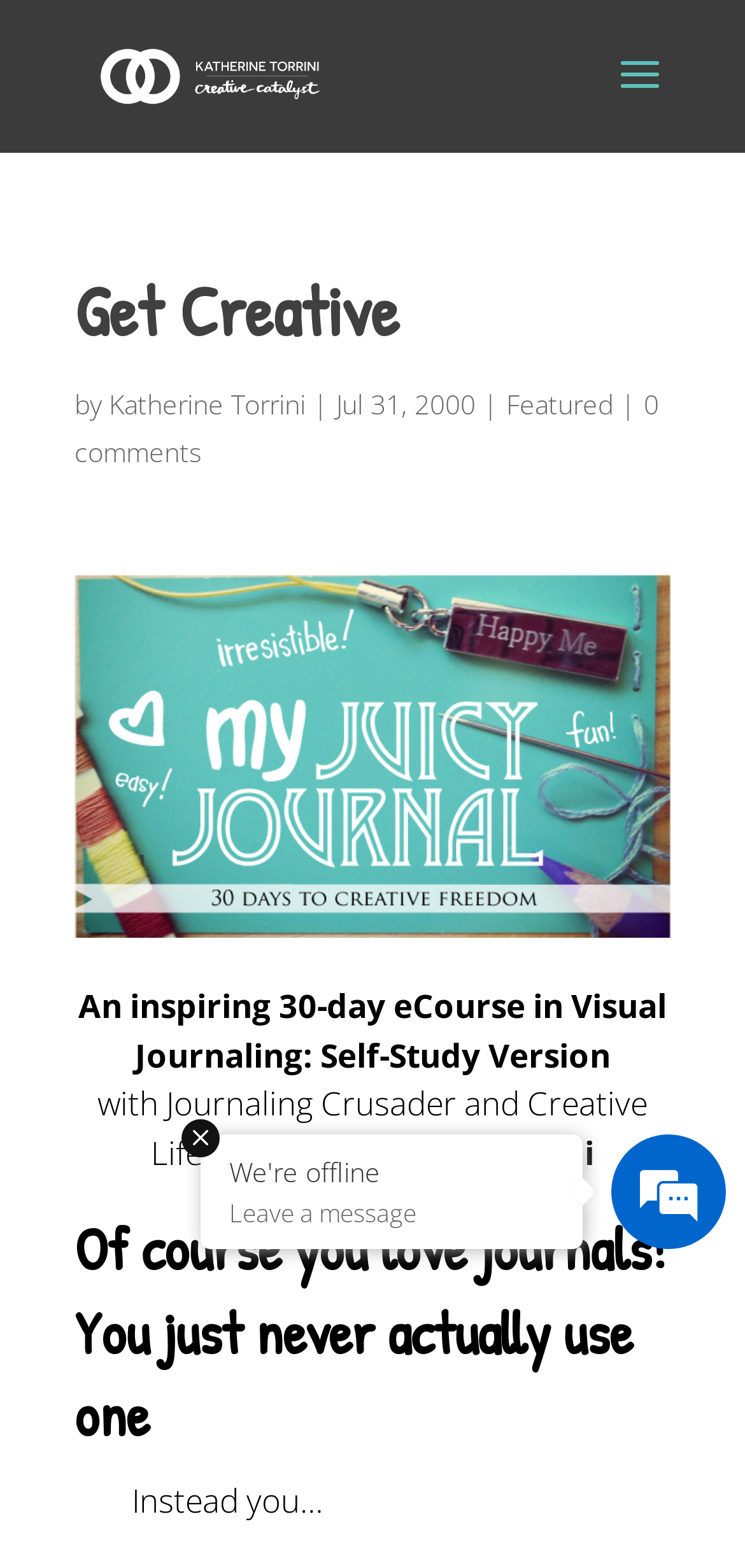Offer an extensive depiction of the webpage and its key elements.

The webpage is about Katherine Torrini, a Creative Catalyst, and her 30-day eCourse in Visual Journaling. At the top left, there is a link and an image with the text "Katherine Torrini, Creative Catalyst". Below this, there is a search bar that spans across the top of the page. 

The main content of the page is divided into sections. The first section has a heading "Get Creative" followed by the text "by Katherine Torrini" and a date "Jul 31, 2000". There are also links to "Featured" and "0 comments" in this section. 

Below this, there is a description of the eCourse, which is an inspiring 30-day self-study version in Visual Journaling with Katherine Torrini as the Journaling Crusader and Creative Life Coach. 

The next section has a heading that reads "Of course you love journals! You just never actually use one" followed by the text "Instead you…". 

At the bottom right of the page, there is a message "We're offline" and a paragraph that says "Leave a message". There is also an emphasis element nearby, but its content is not specified.